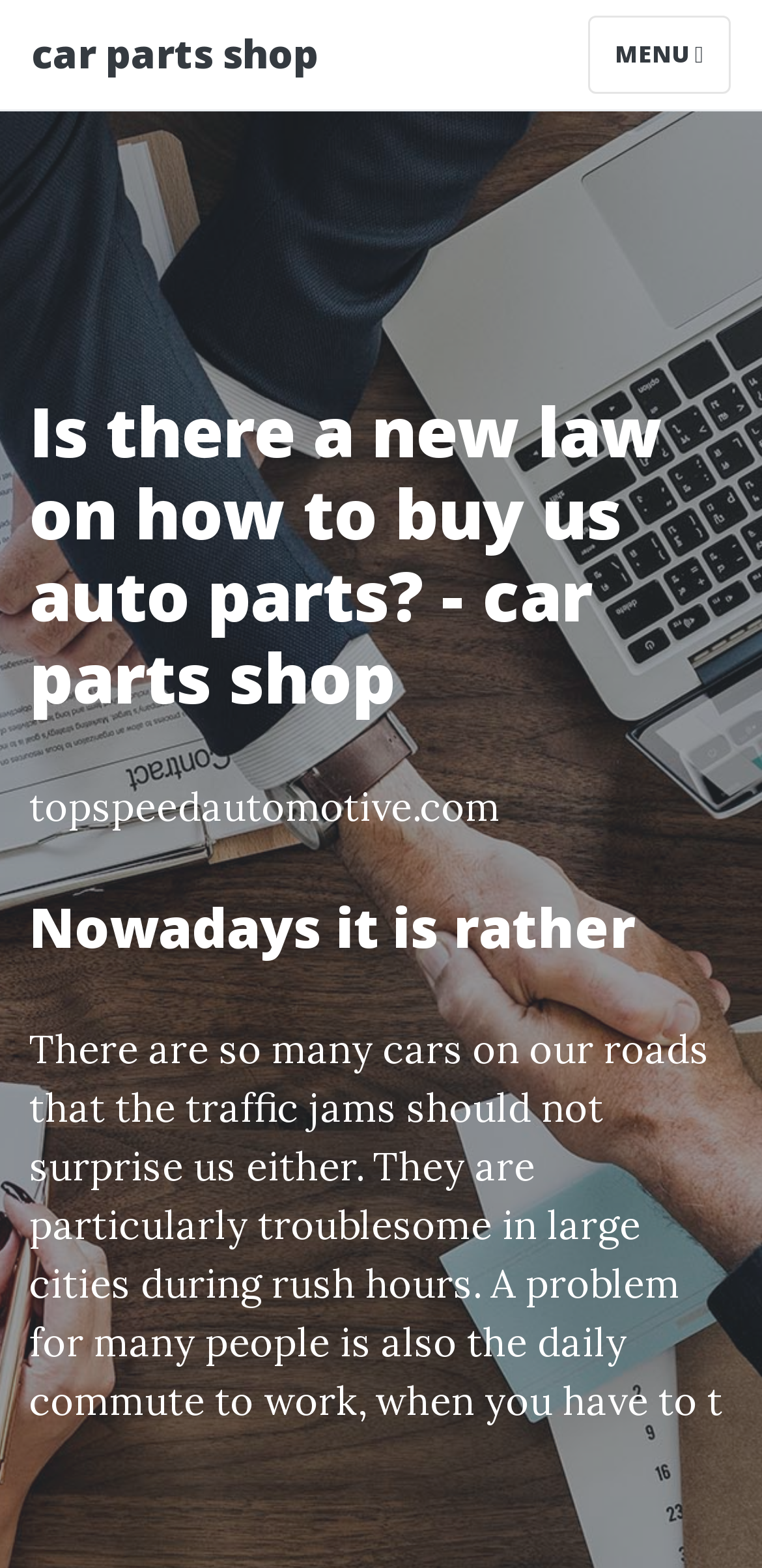Could you please study the image and provide a detailed answer to the question:
What is the name of the car parts shop?

The name of the car parts shop can be found in the link at the top of the webpage, which says 'car parts shop'.